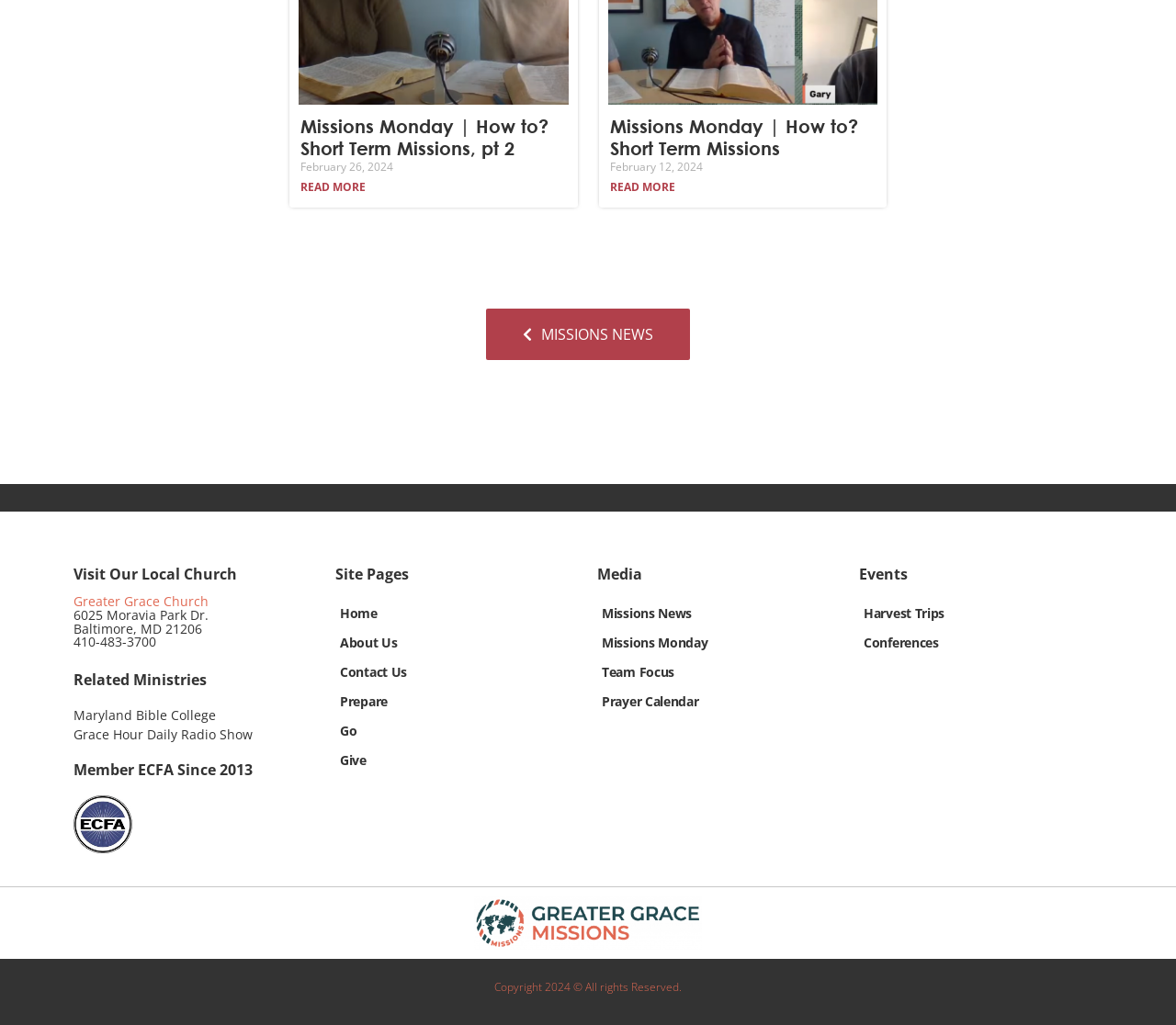How many links are there under 'Site Pages'?
Could you please answer the question thoroughly and with as much detail as possible?

I counted the number of links under the 'Site Pages' heading, which are 'Home', 'About Us', 'Contact Us', 'Prepare', and 'Give', totaling 5 links.